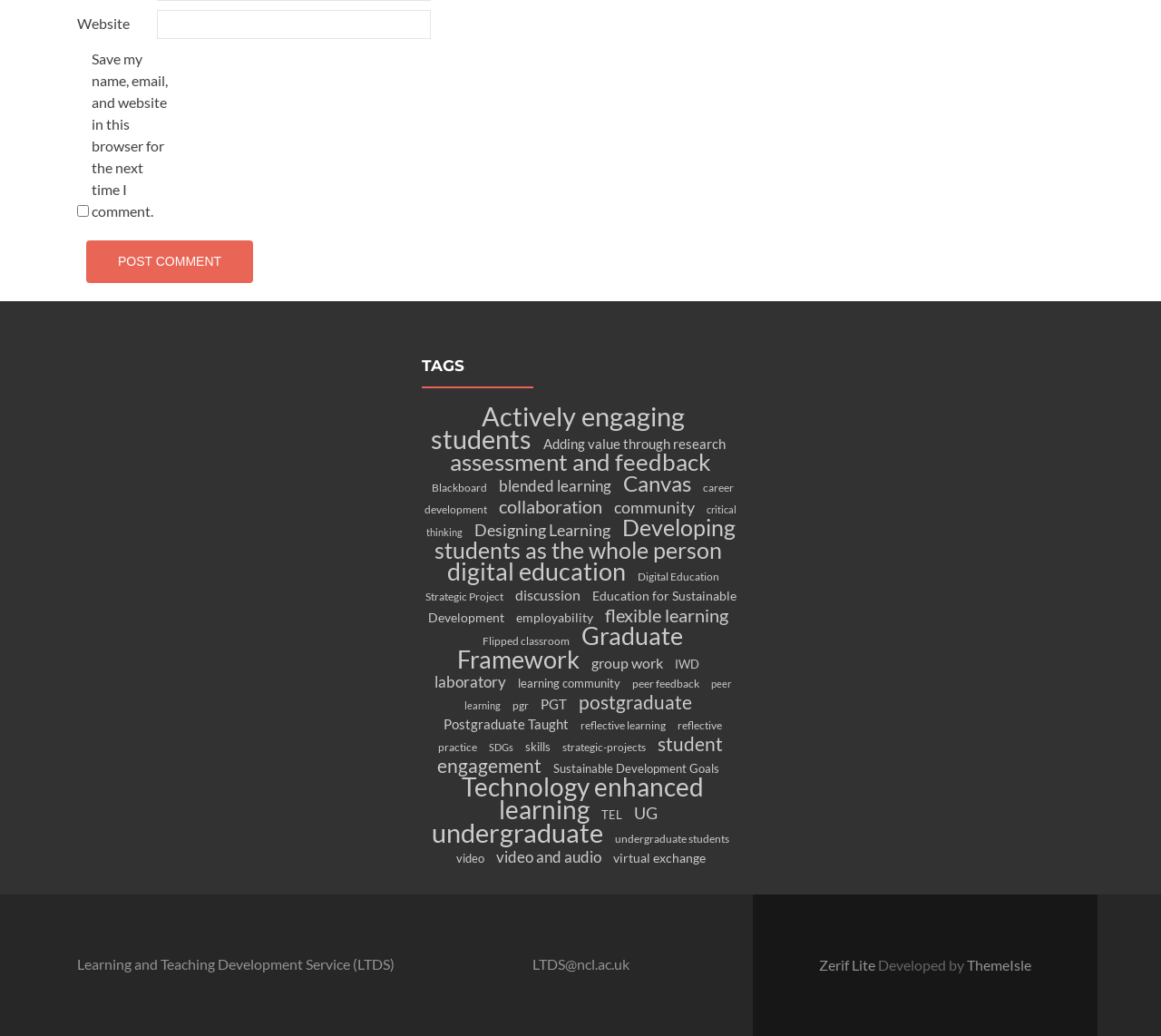Reply to the question below using a single word or brief phrase:
What is the purpose of the checkbox?

Save website information